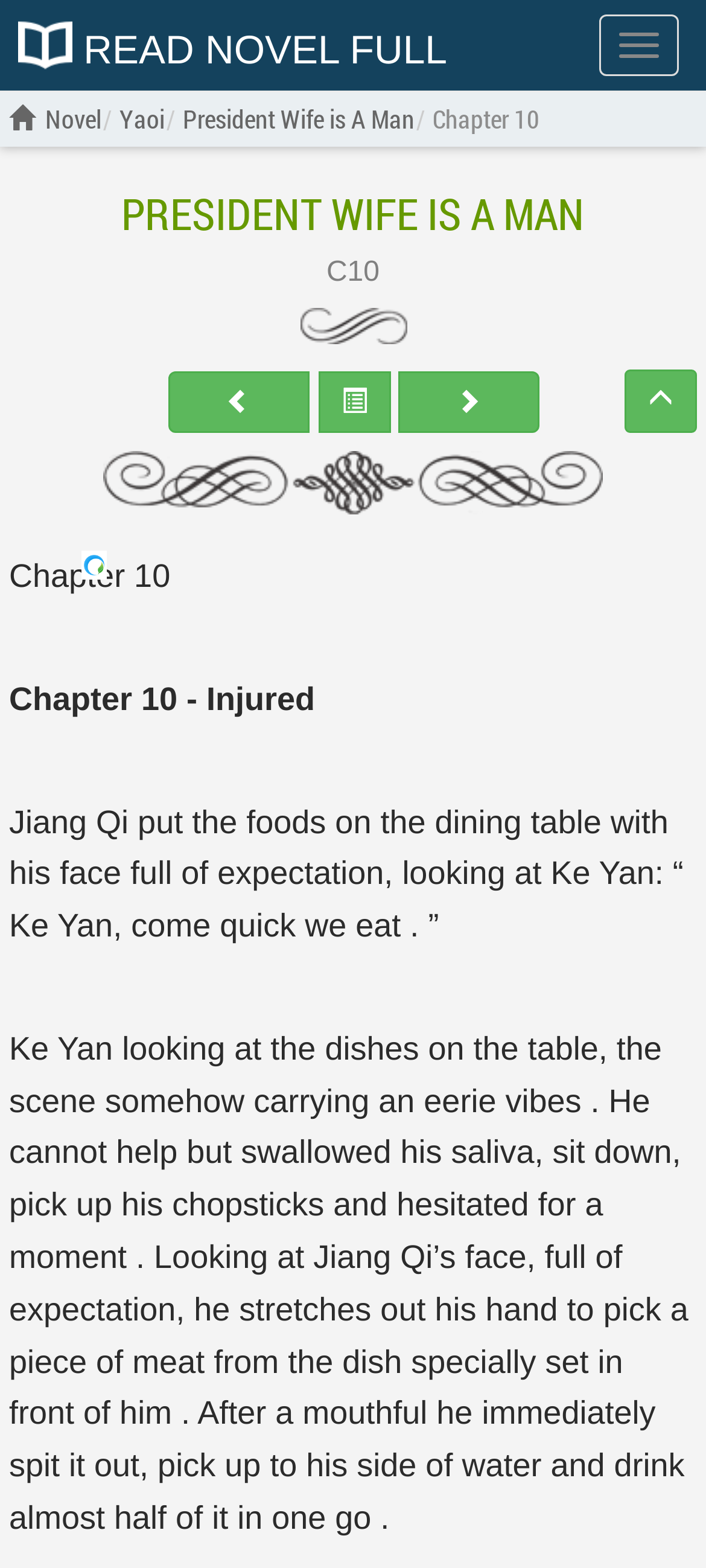Please locate and generate the primary heading on this webpage.

President Wife is A Man